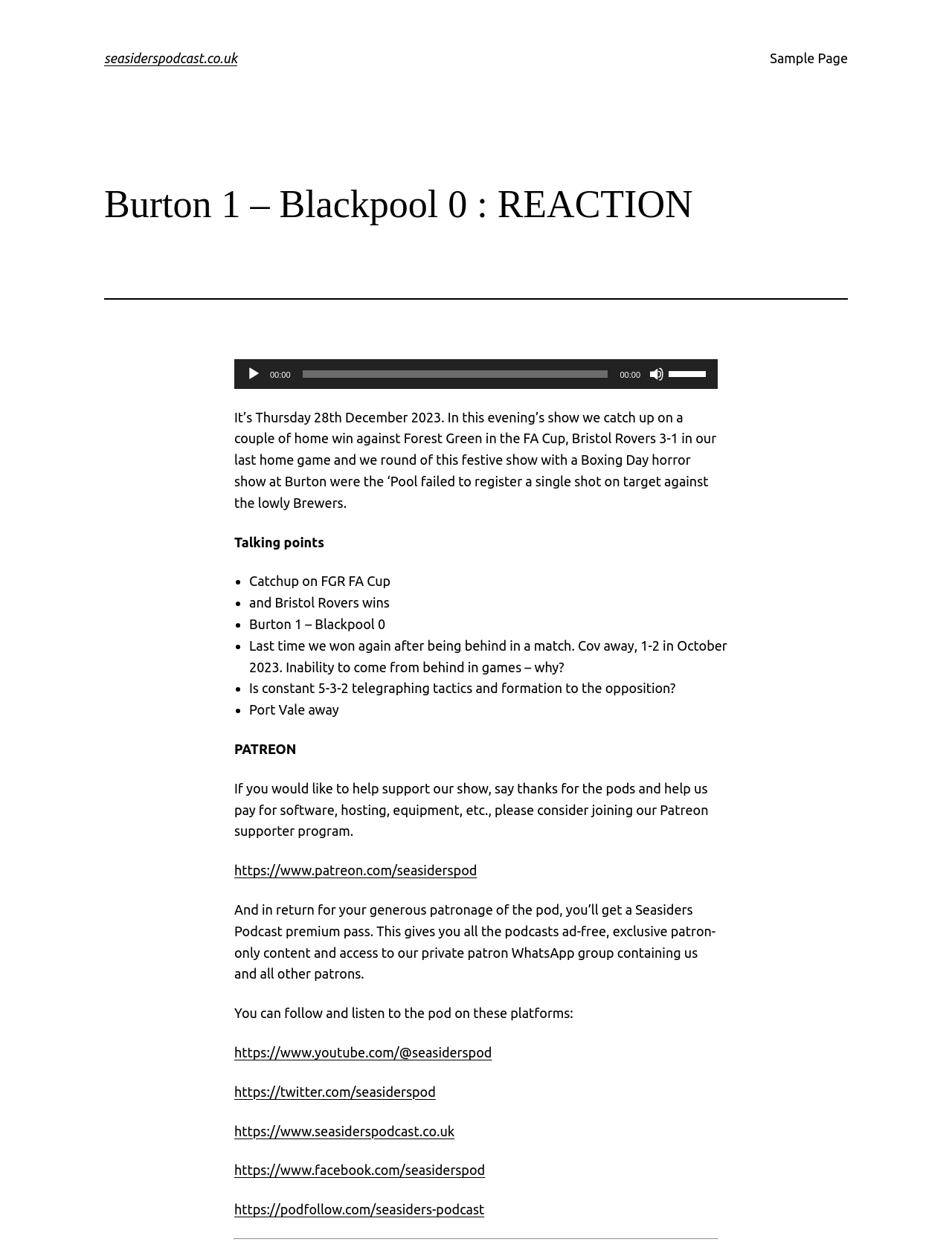What is the topic of the current episode?
Based on the image, answer the question with as much detail as possible.

I found the answer by reading the heading 'Burton 1 – Blackpool 0 : REACTION' on the webpage, which indicates that the current episode is about a football match between Burton and Blackpool.